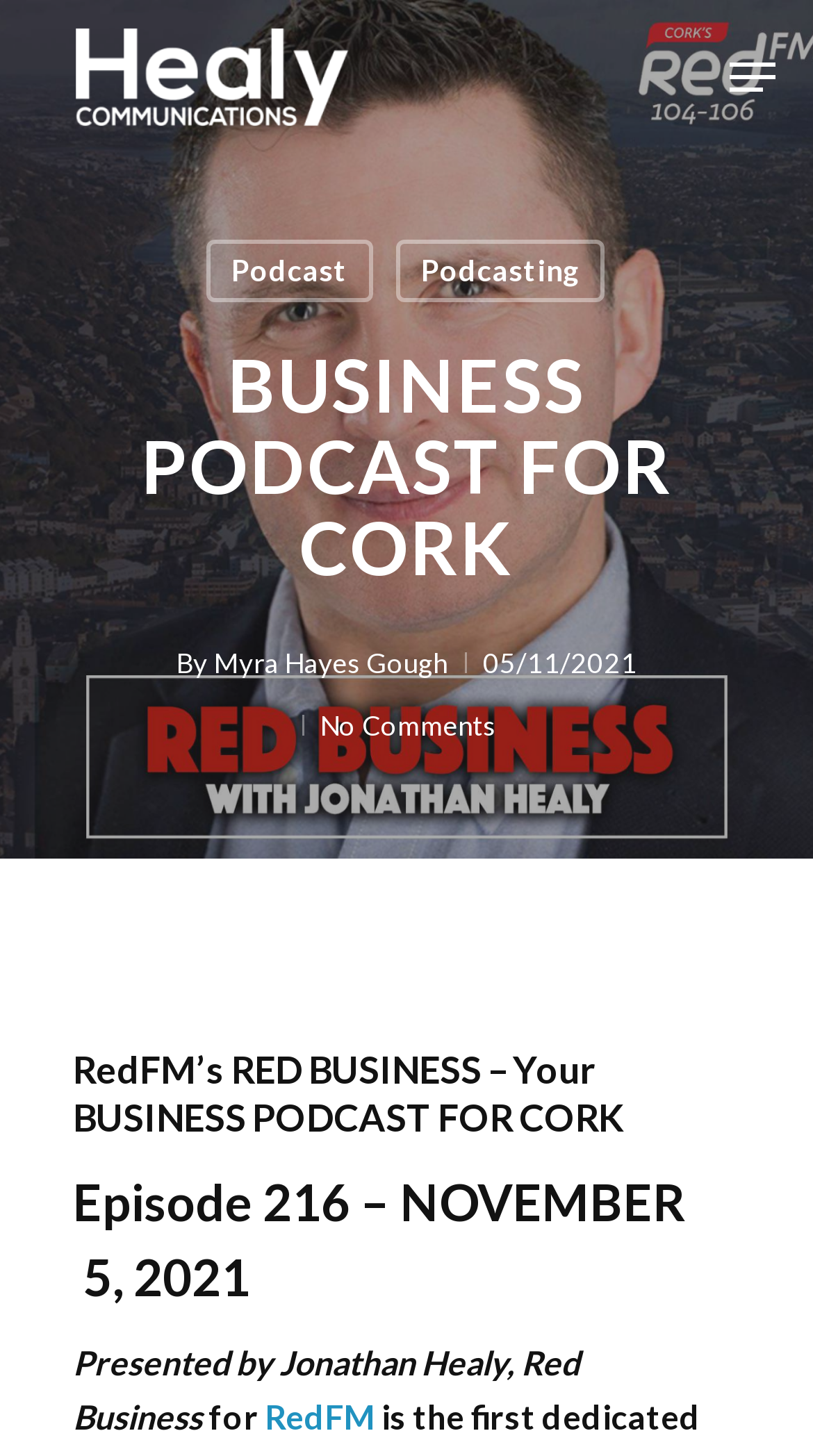Given the element description No Comments, specify the bounding box coordinates of the corresponding UI element in the format (top-left x, top-left y, bottom-right x, bottom-right y). All values must be between 0 and 1.

[0.394, 0.487, 0.609, 0.51]